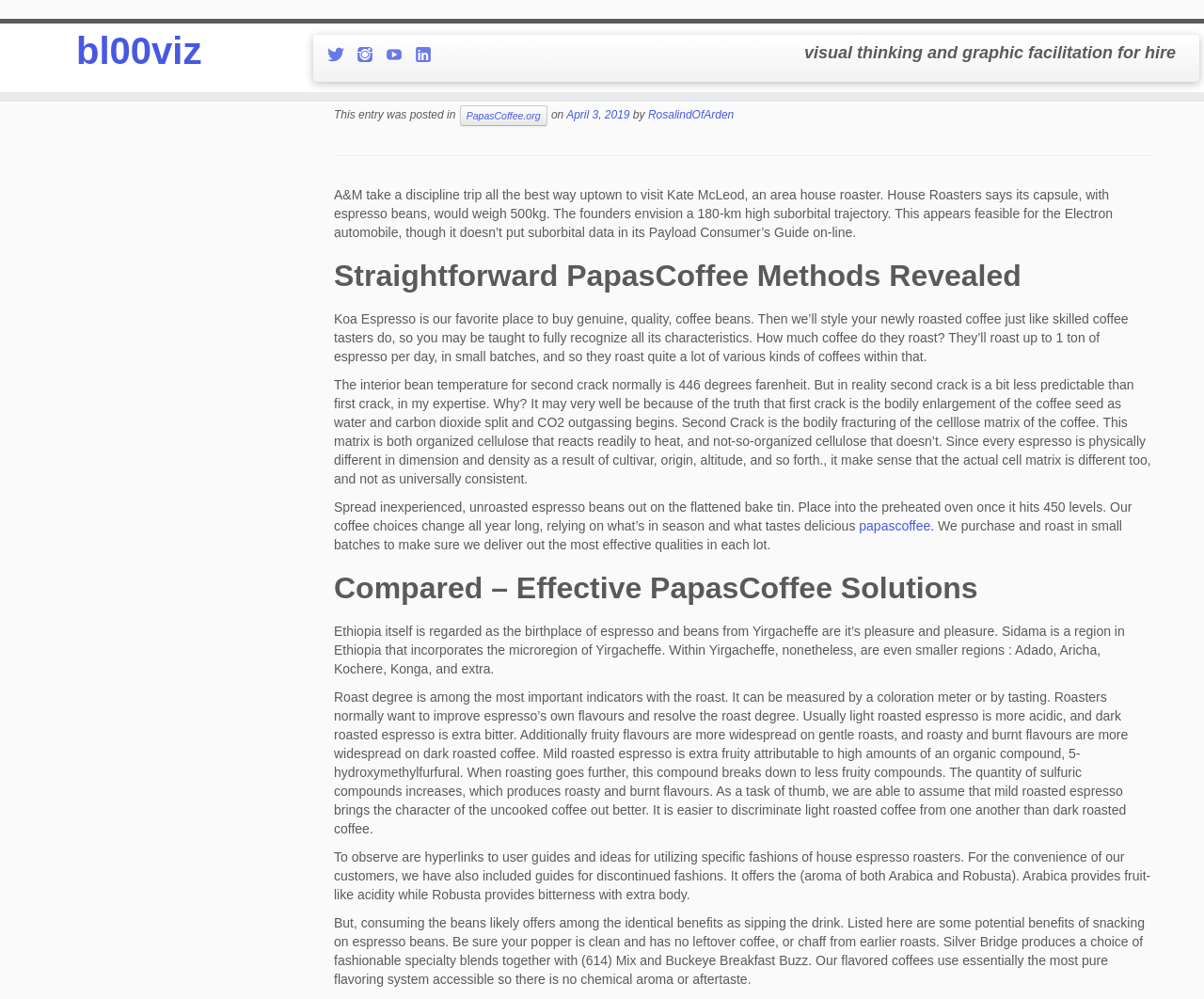Identify the bounding box coordinates for the UI element that matches this description: "title="Follow me on LinkedIn"".

[0.345, 0.048, 0.369, 0.067]